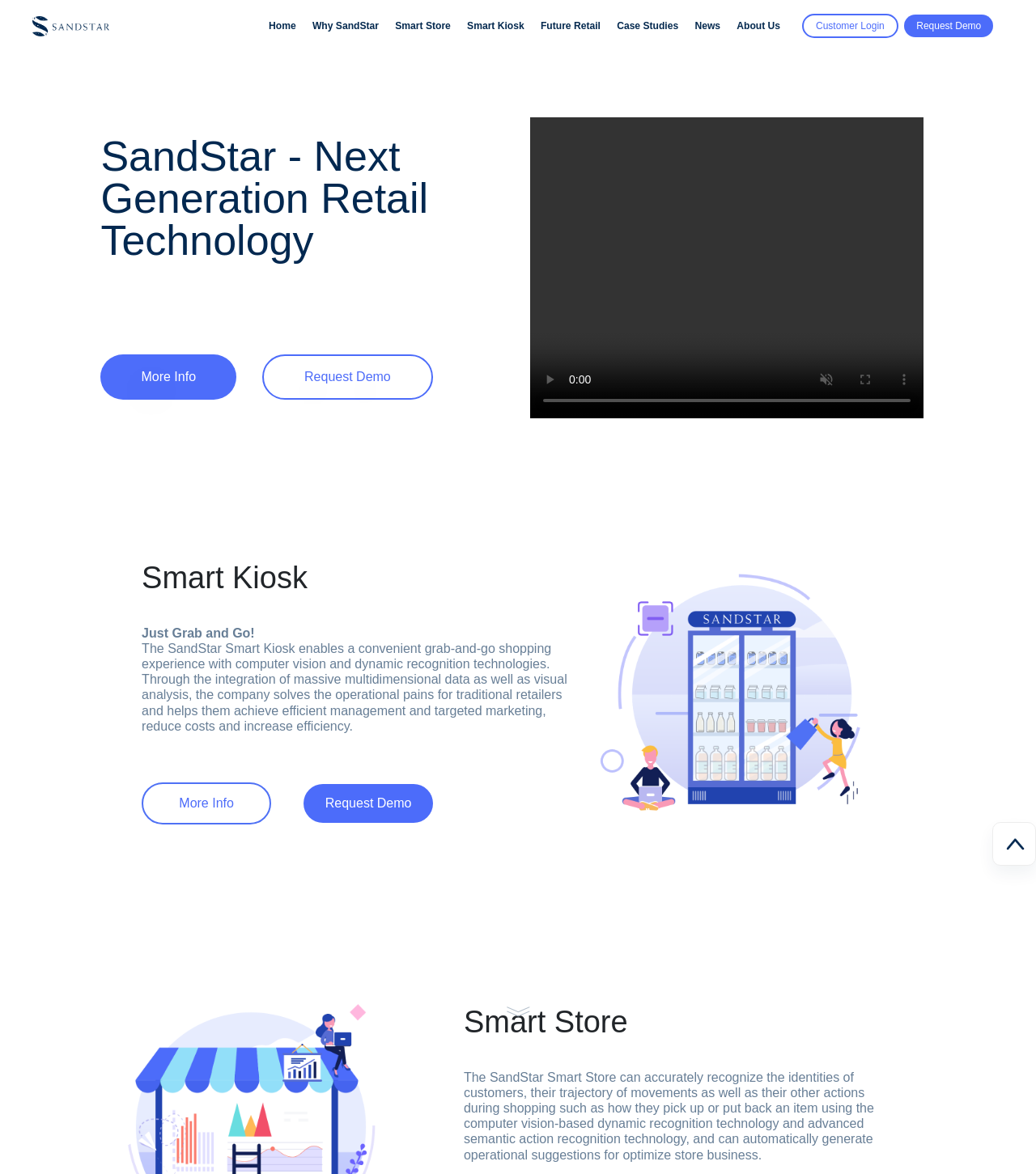What technology is used in the Smart Store?
Make sure to answer the question with a detailed and comprehensive explanation.

The technology used in the Smart Store is mentioned in the text below the 'Smart Store' heading, which states that it uses computer vision-based dynamic recognition technology and advanced semantic action recognition technology.